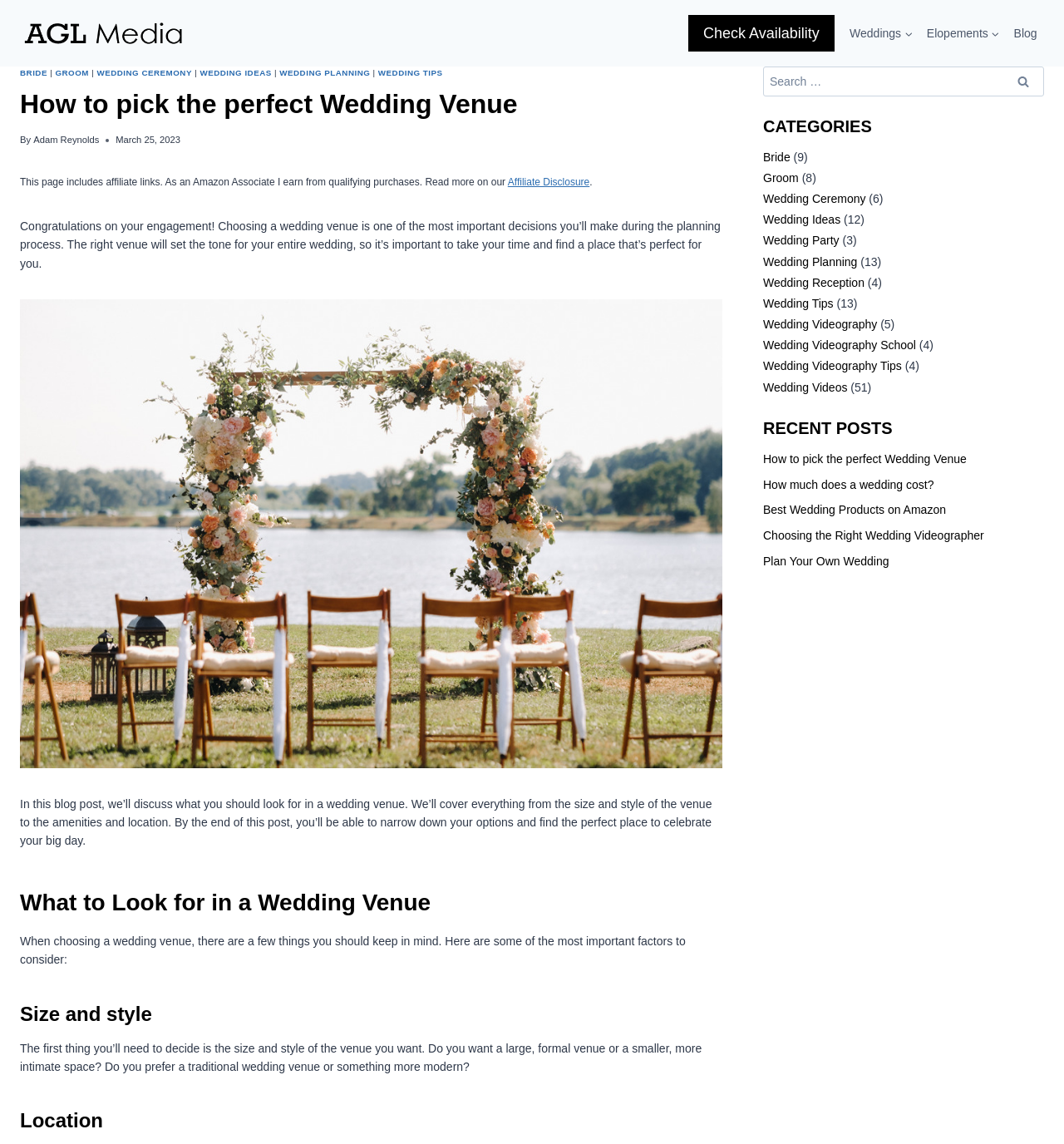Identify the bounding box coordinates of the clickable region necessary to fulfill the following instruction: "Post a comment". The bounding box coordinates should be four float numbers between 0 and 1, i.e., [left, top, right, bottom].

None